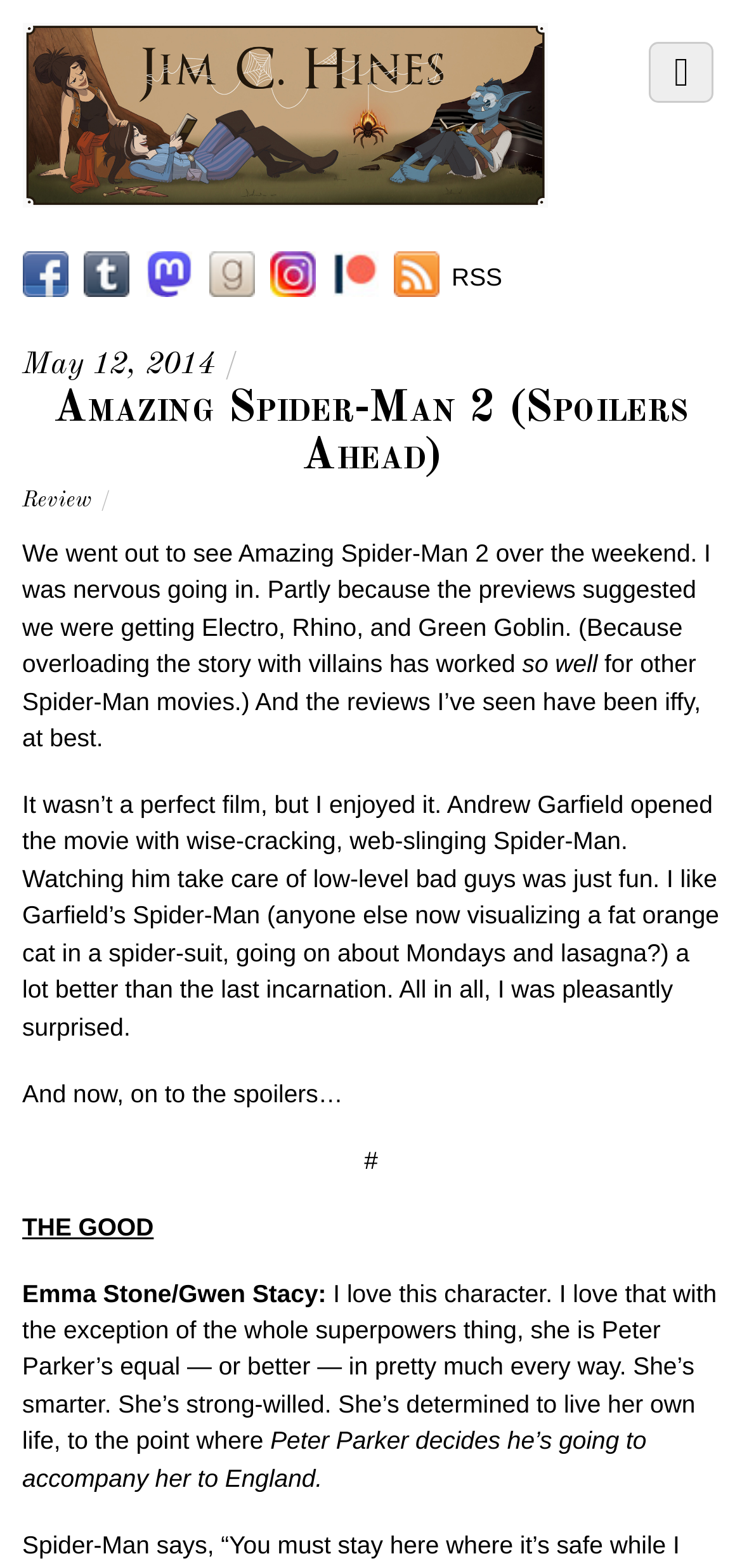Please locate and generate the primary heading on this webpage.

Amazing Spider-Man 2 (Spoilers Ahead)